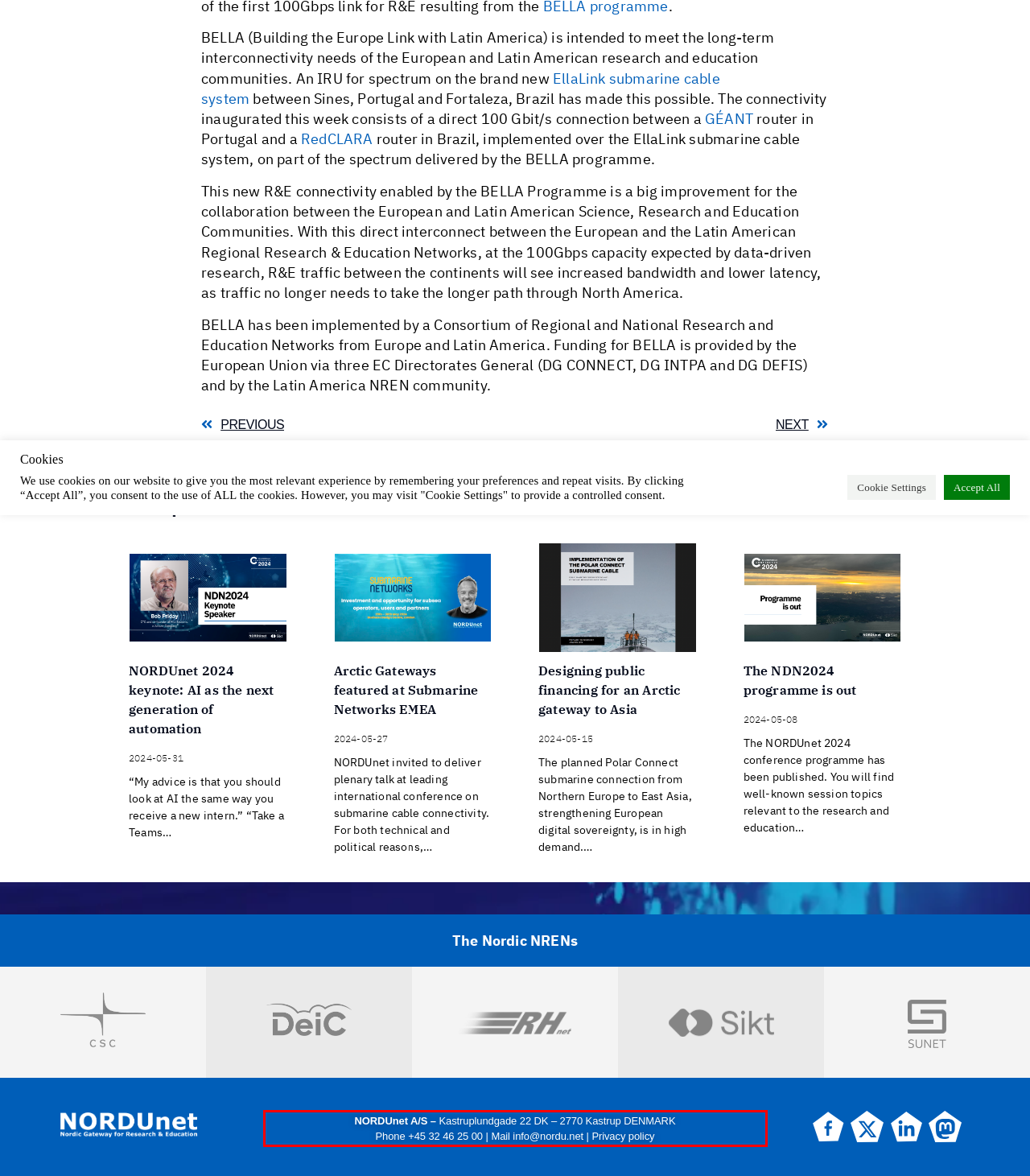Given a screenshot of a webpage containing a red rectangle bounding box, extract and provide the text content found within the red bounding box.

NORDUnet A/S – Kastruplundgade 22 DK – 2770 Kastrup DENMARK Phone +45 32 46 25 00 | Mail info@nordu.net | Privacy policy